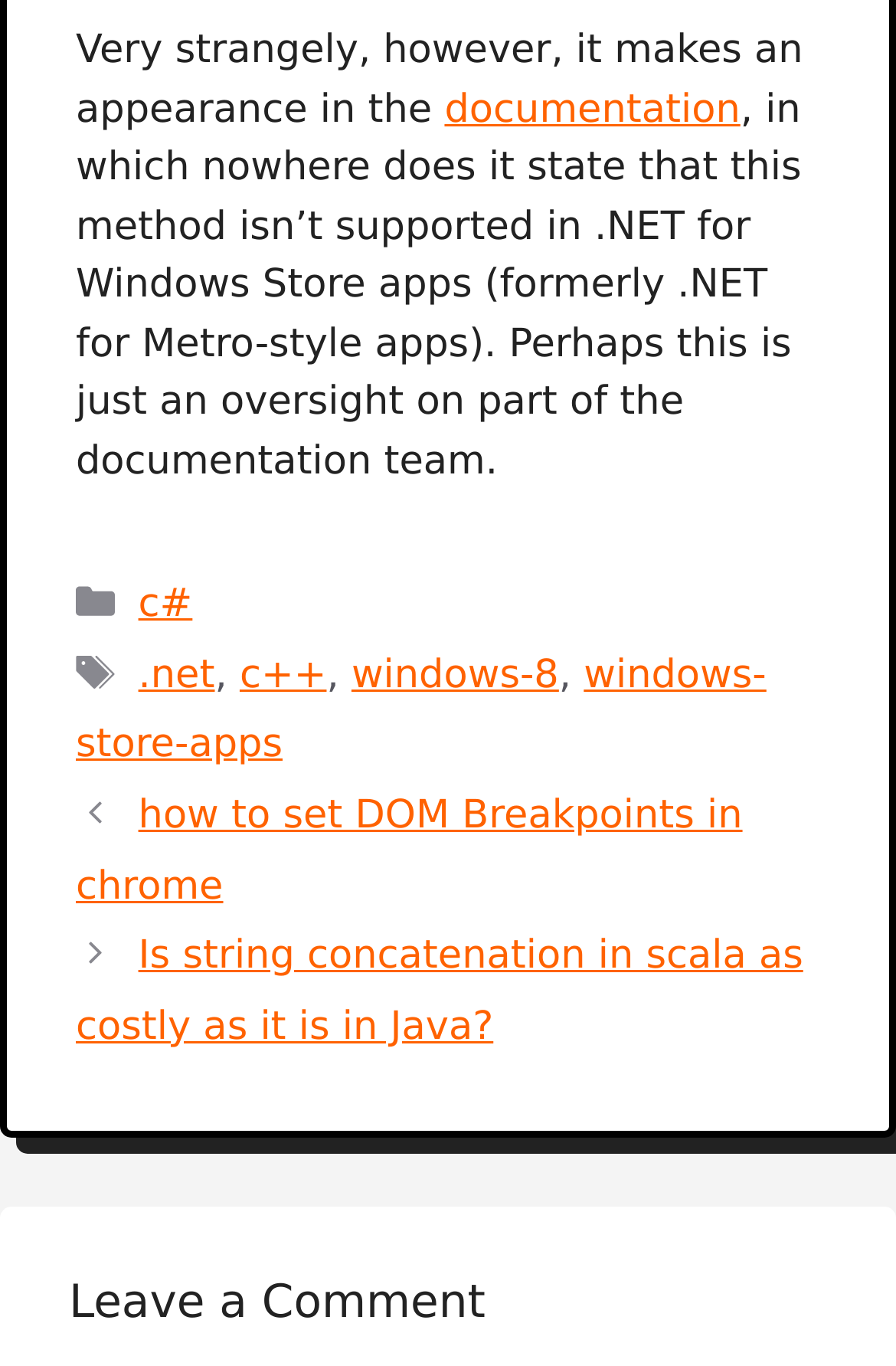Identify the bounding box coordinates of the clickable region to carry out the given instruction: "Click the 'documentation' link".

[0.496, 0.063, 0.826, 0.097]